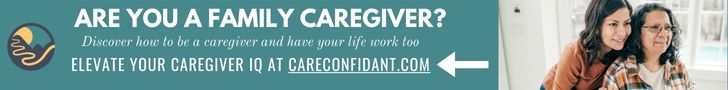What is the purpose of the banner?
Refer to the screenshot and deliver a thorough answer to the question presented.

The banner poses the question, 'ARE YOU A FAMILY CAREGIVER?' inviting readers to discover resources on how to effectively navigate the challenges of caregiving while managing their own lives.